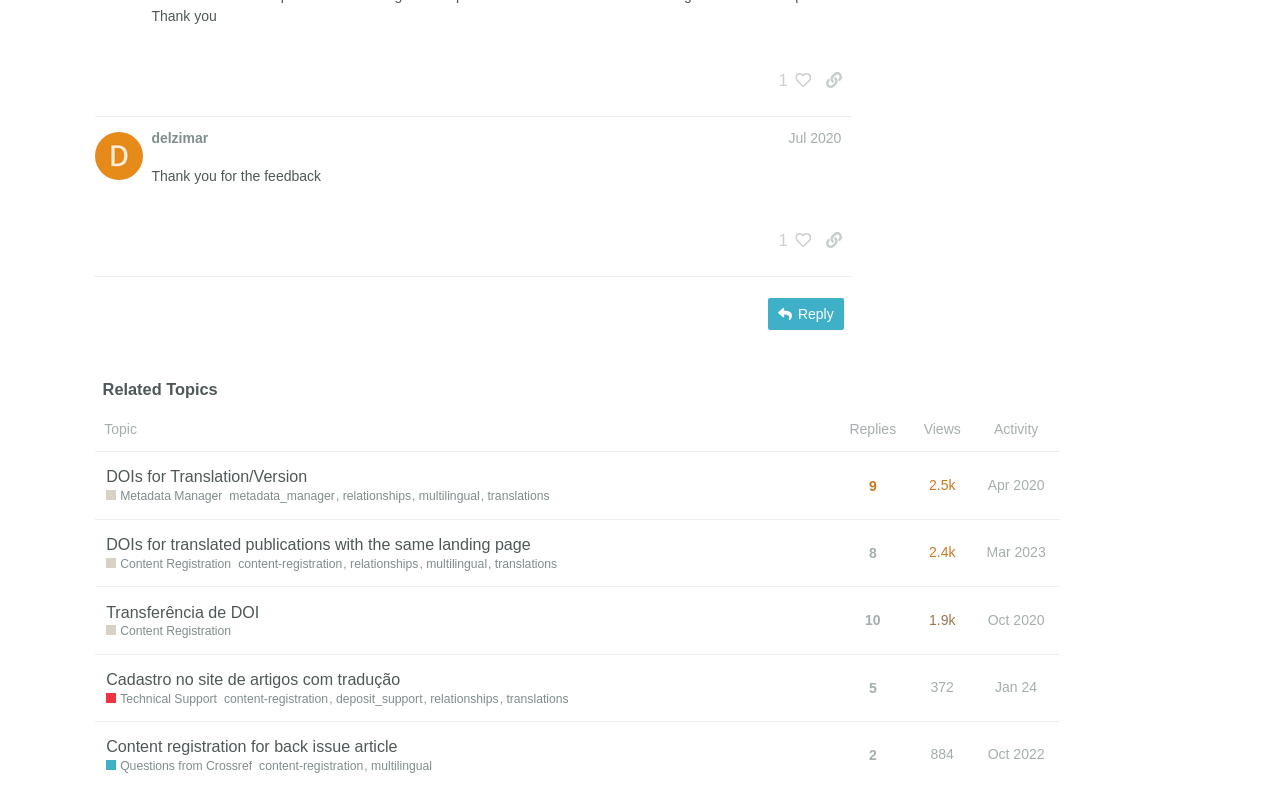Identify the bounding box coordinates of the clickable region necessary to fulfill the following instruction: "View related topics". The bounding box coordinates should be four float numbers between 0 and 1, i.e., [left, top, right, bottom].

[0.074, 0.465, 0.828, 0.493]